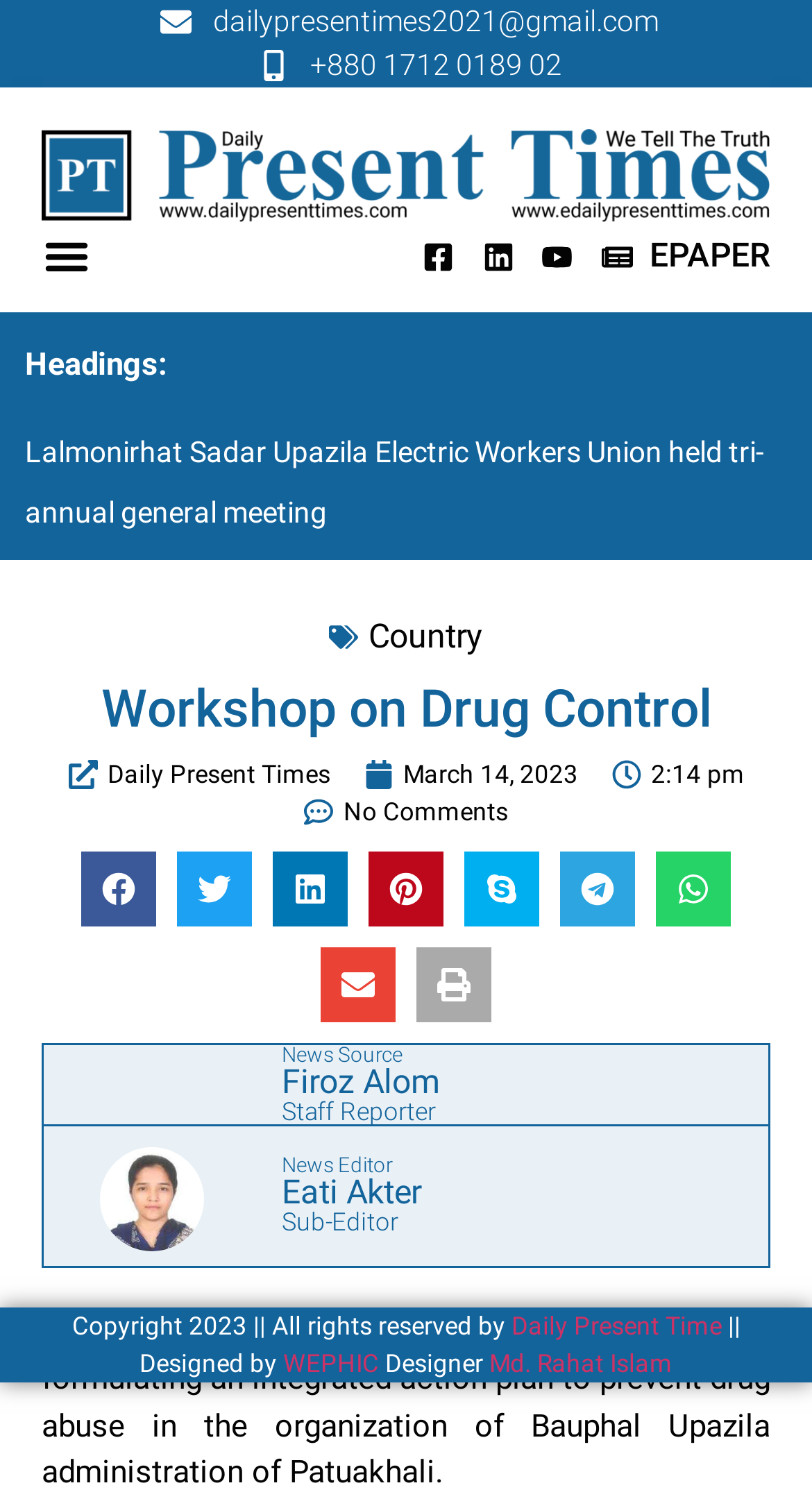Use a single word or phrase to answer the question:
How many social media sharing options are available?

8